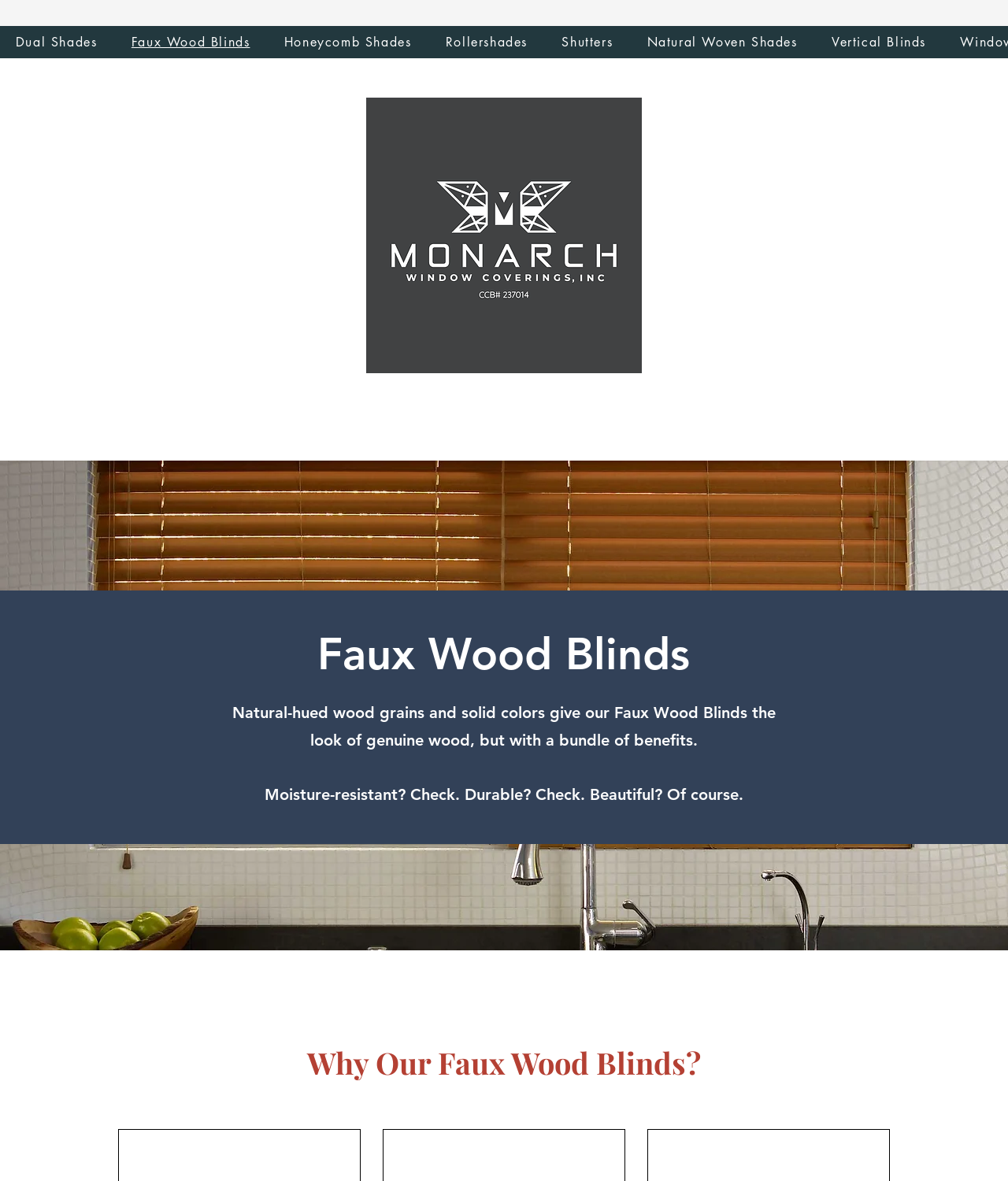Provide the bounding box coordinates of the UI element that matches the description: "Natural Woven Shades".

[0.628, 0.022, 0.805, 0.049]